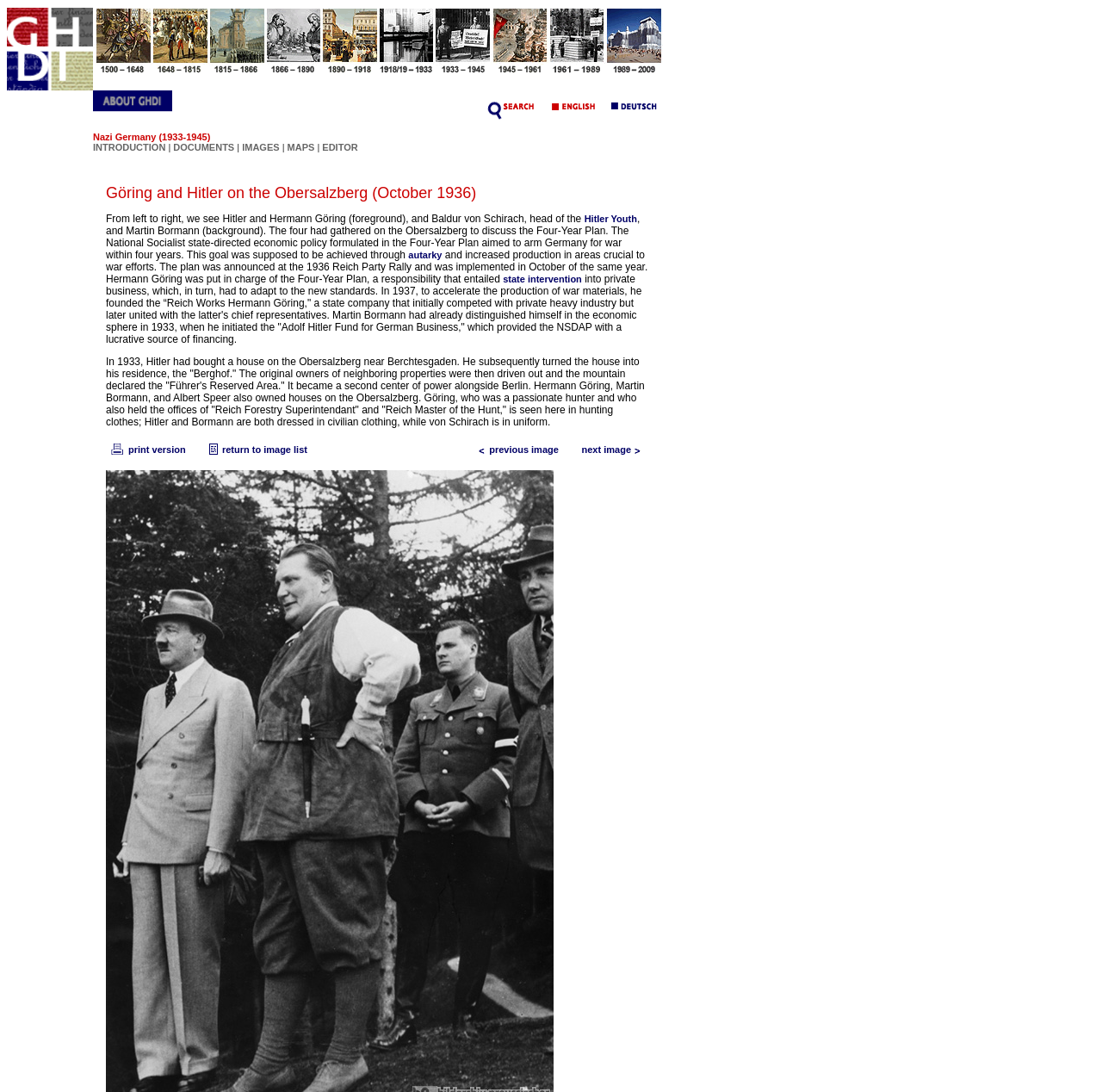Create an elaborate caption for the webpage.

The webpage is titled "GHDI - Image" and appears to be a historical resource page focused on Nazi Germany. At the top of the page, there is a logo of GHDI, which is a link. Below the logo, there is a row of links, likely representing a navigation menu.

The main content of the page is divided into sections, each with a distinct layout. The first section has a heading that reads "Nazi Germany (1933-1945) INTRODUCTION | DOCUMENTS | IMAGES | MAPS | EDITOR", with each item being a link. This section likely provides an overview of the topic and offers access to related resources.

The next section appears to be a passage of text discussing the Four-Year Plan, a economic policy implemented by the Nazi regime. The text is accompanied by links to related terms, such as "Hitler Youth", "autarky", and "state intervention". The section also includes a description of the "Reich Works Hermann Göring", a state company established to accelerate war material production.

Following this section, there is a passage of text describing Hitler's residence, the "Berghof", and its surroundings. The text is accompanied by a description of Hermann Göring, Martin Bormann, and Albert Speer, who also owned houses in the area.

The final section of the page appears to be an image gallery, with a table containing links to "print version" and "return to image list". There are also links to navigate to the previous and next images in the gallery.